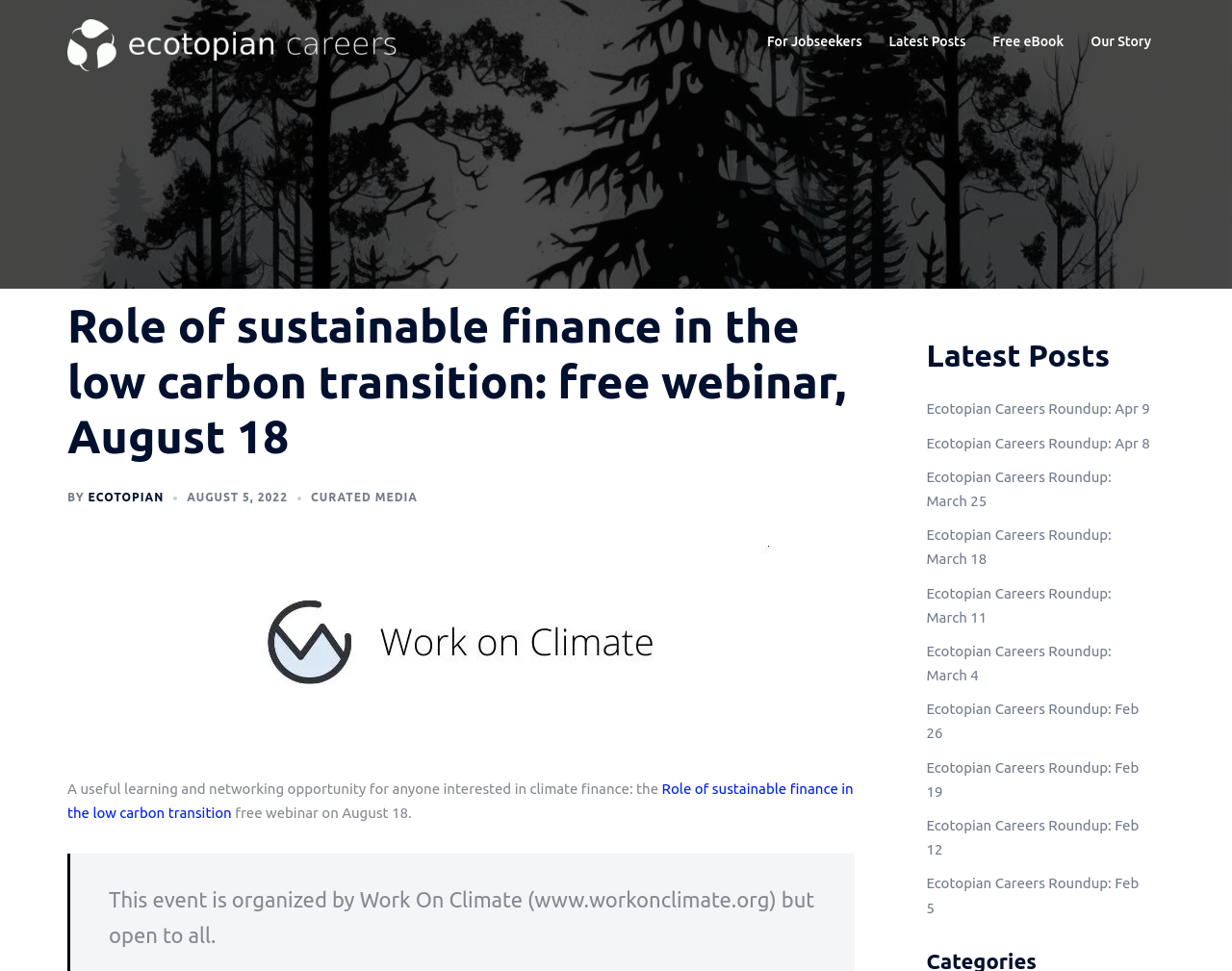Identify the bounding box of the UI element described as follows: "ecotopian". Provide the coordinates as four float numbers in the range of 0 to 1 [left, top, right, bottom].

[0.071, 0.505, 0.133, 0.518]